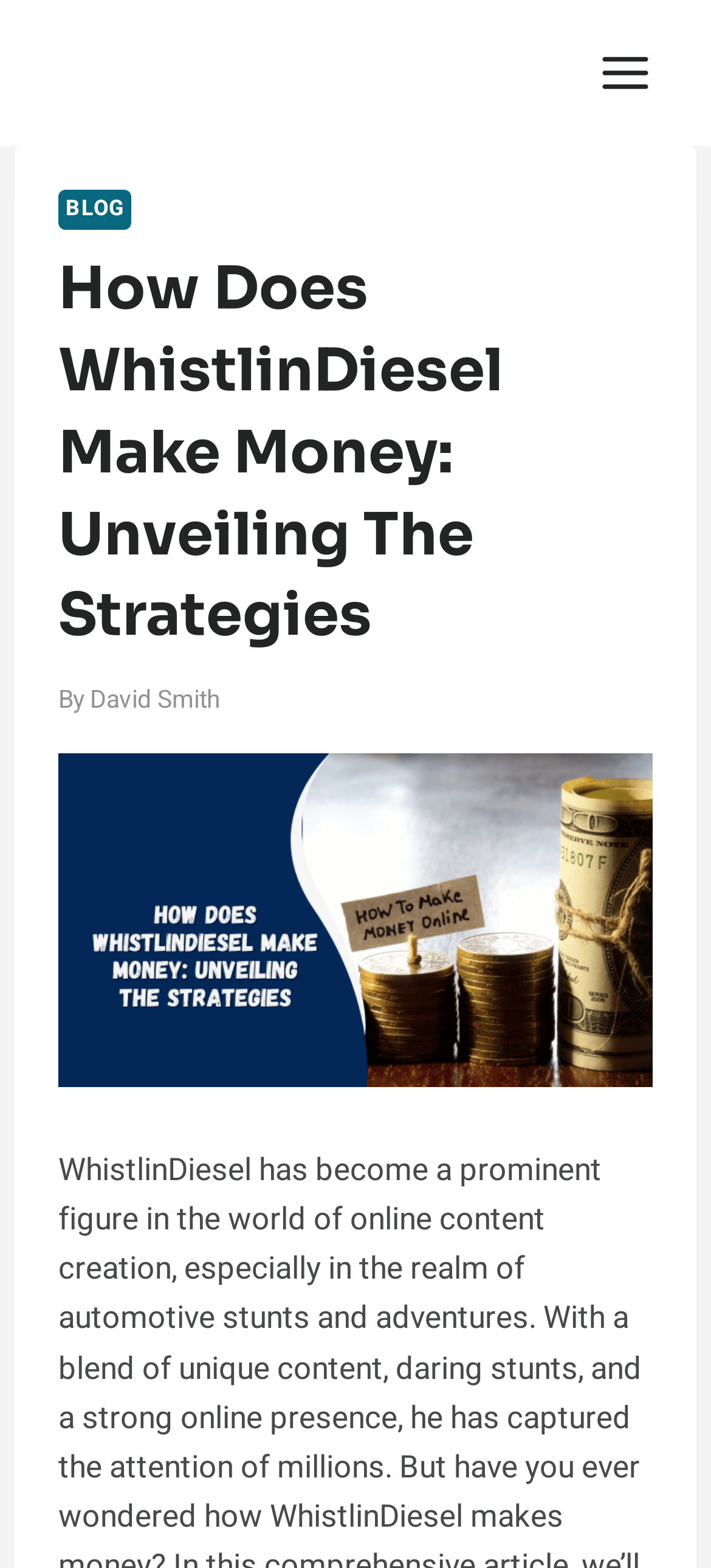What is the name of the website or blog?
Using the details shown in the screenshot, provide a comprehensive answer to the question.

The name of the website or blog can be found in the top-left corner of the webpage, where it is written 'English Saga'.